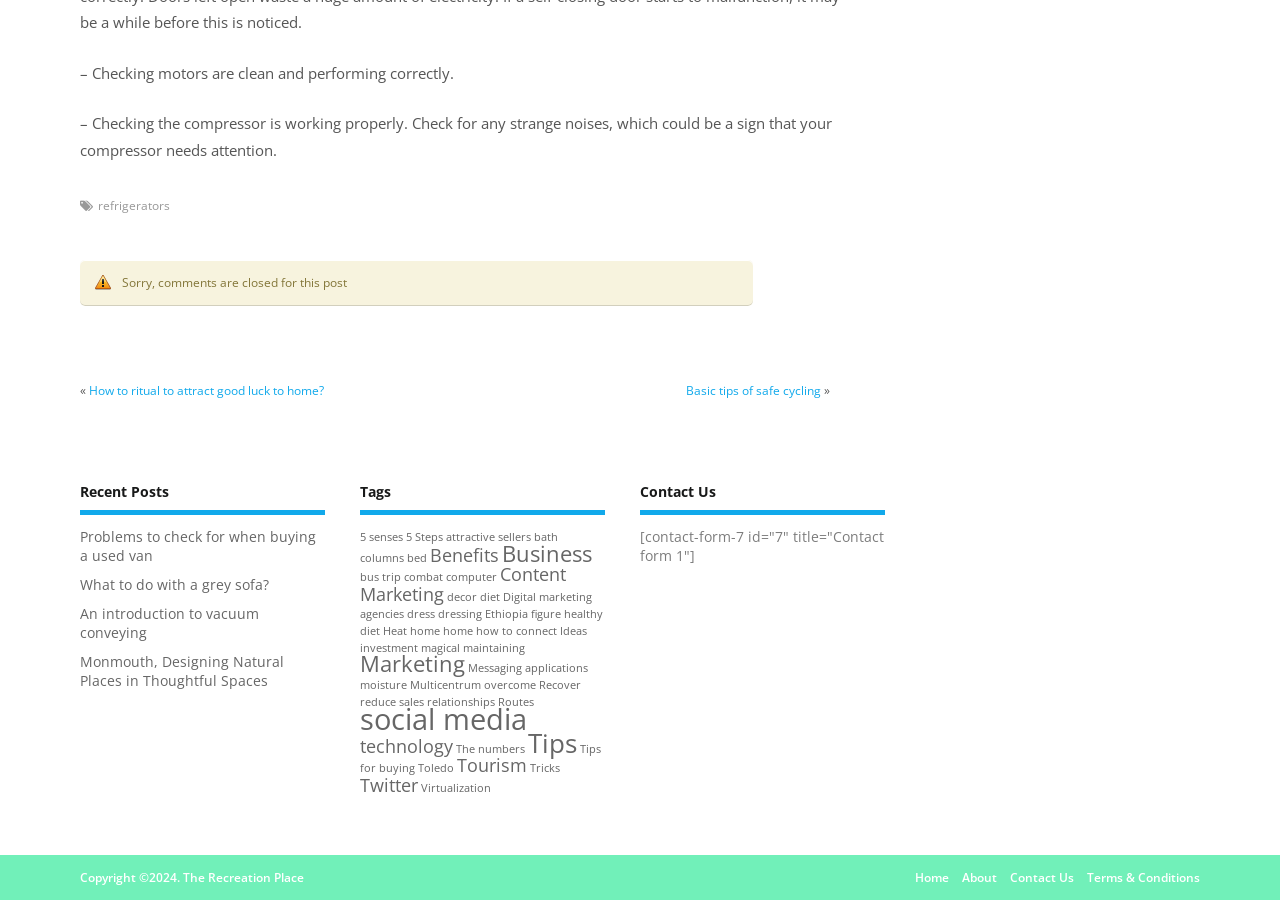Refer to the image and offer a detailed explanation in response to the question: What is the copyright year of the website?

The copyright information at the bottom of the webpage states 'Copyright ©2024. The Recreation Place', which indicates that the website's copyright year is 2024.